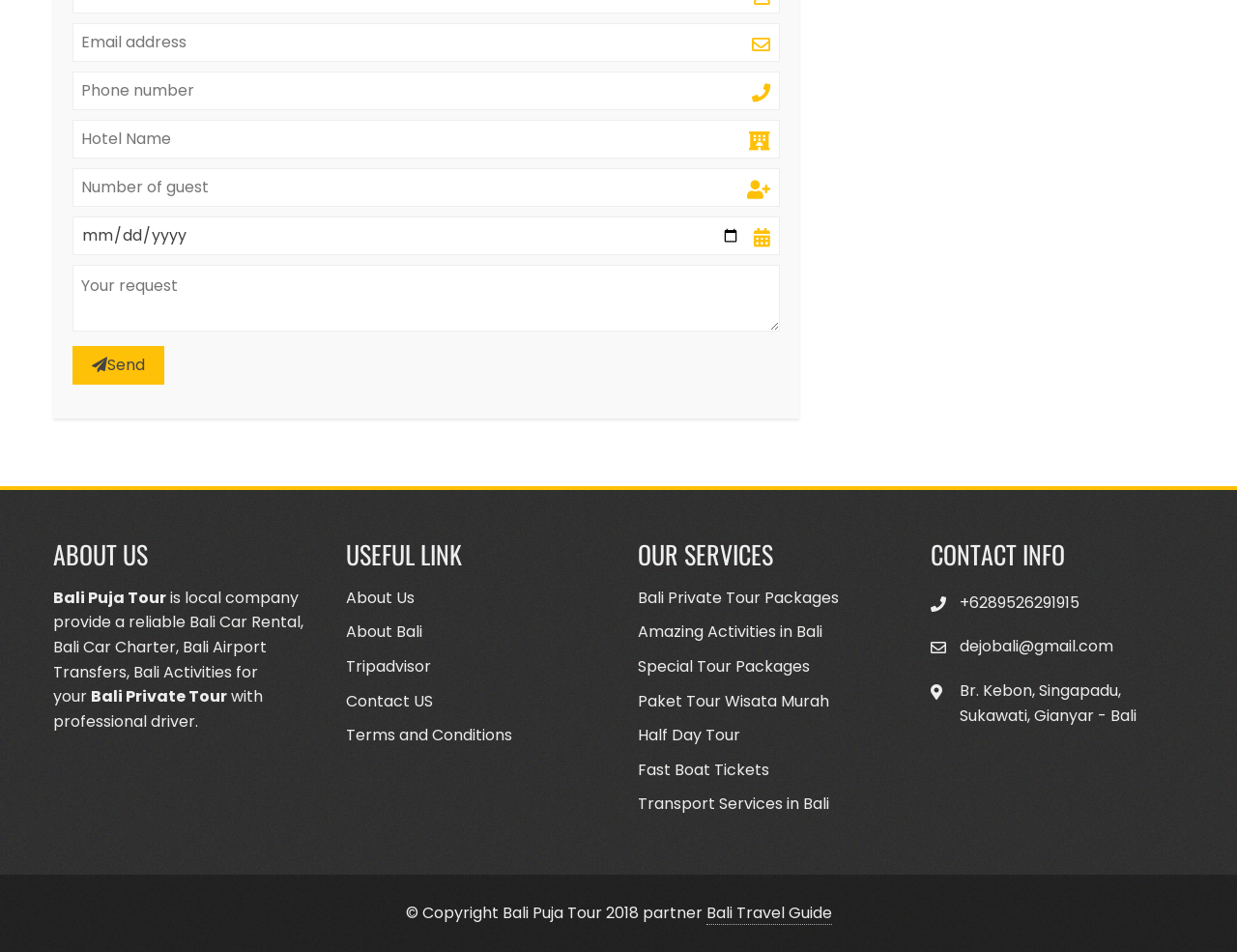Extract the bounding box coordinates for the UI element described as: "Contact US".

[0.279, 0.725, 0.35, 0.748]